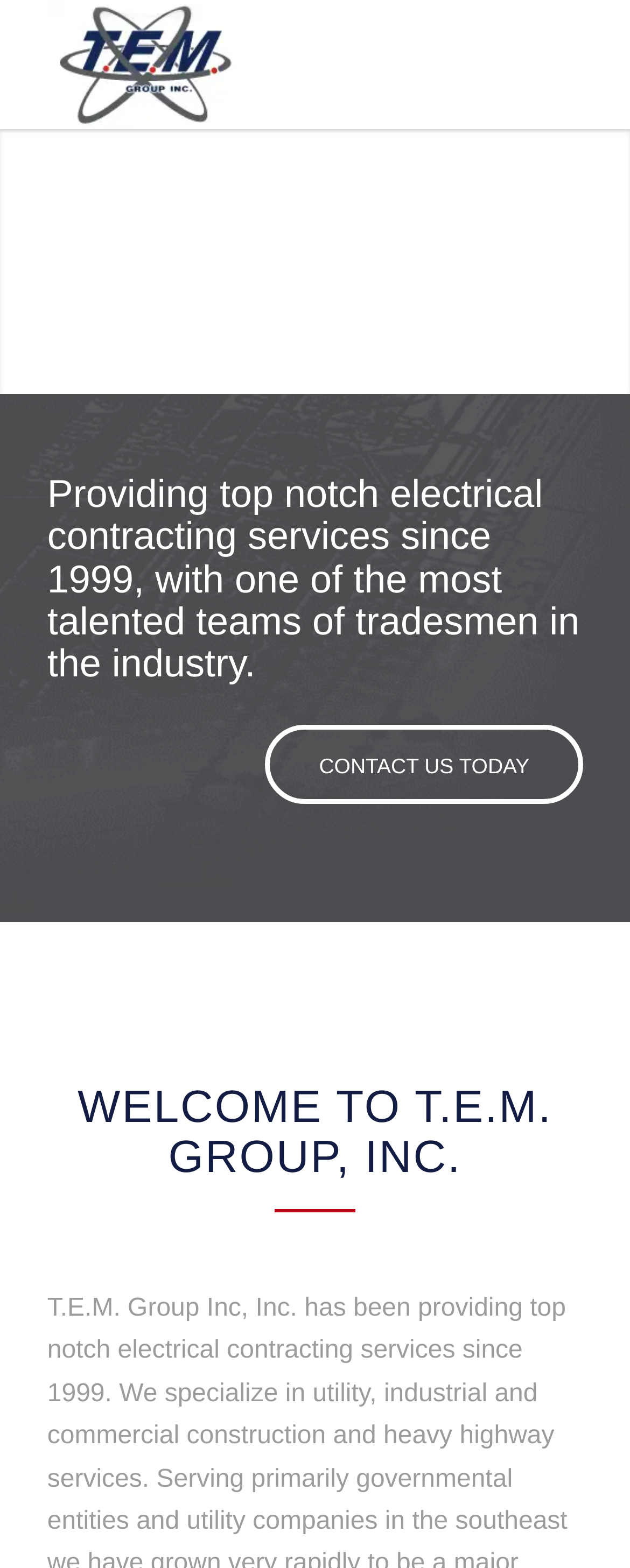Can you find the bounding box coordinates of the area I should click to execute the following instruction: "Explore their services"?

[0.485, 0.284, 0.844, 0.33]